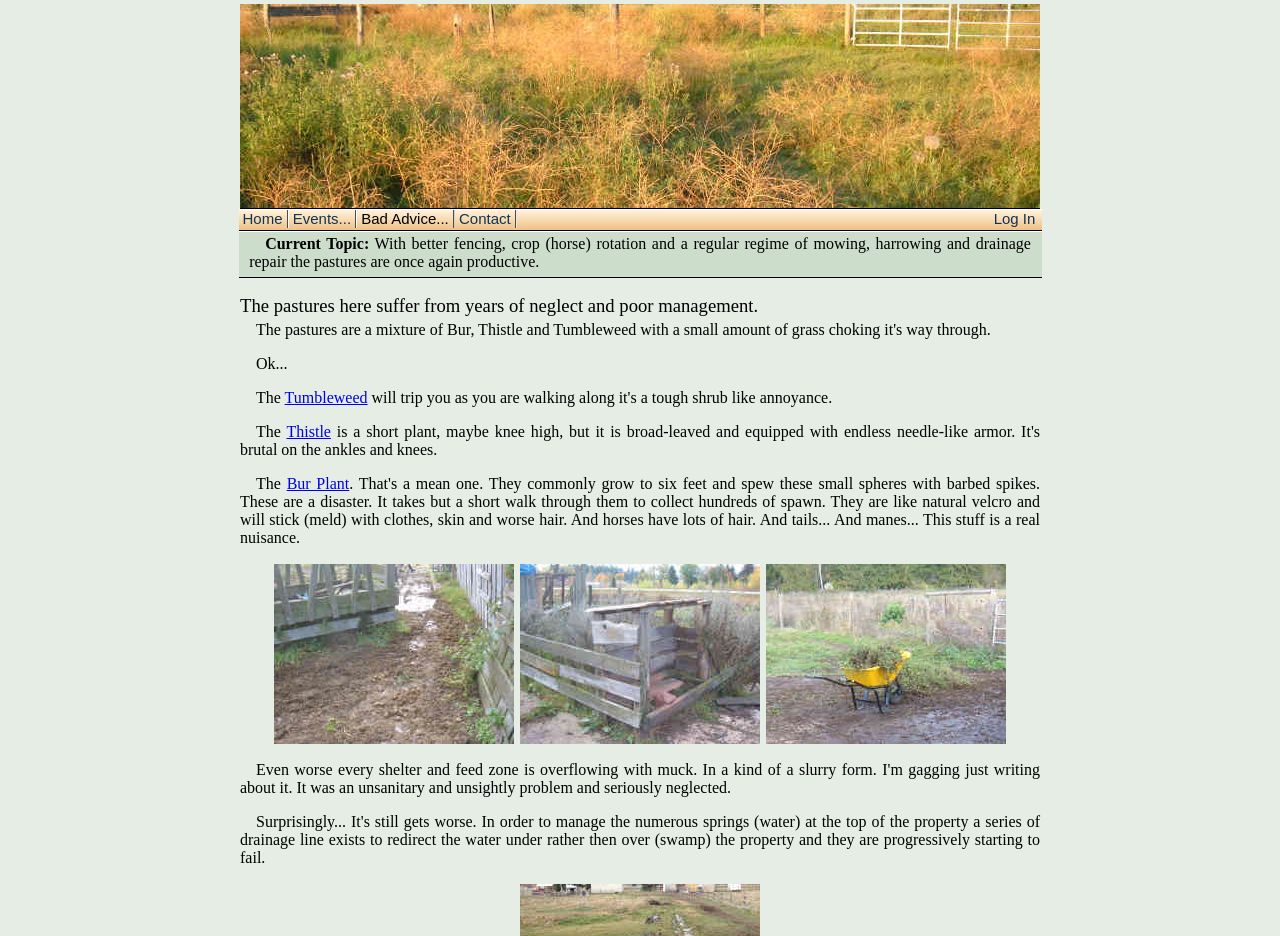What is the current state of the pastures?
Utilize the information in the image to give a detailed answer to the question.

Based on the text 'With better fencing, crop (horse) rotation and a regular regime of mowing, harrowing and drainage repair the pastures are once again productive.', it can be inferred that the current state of the pastures is productive.